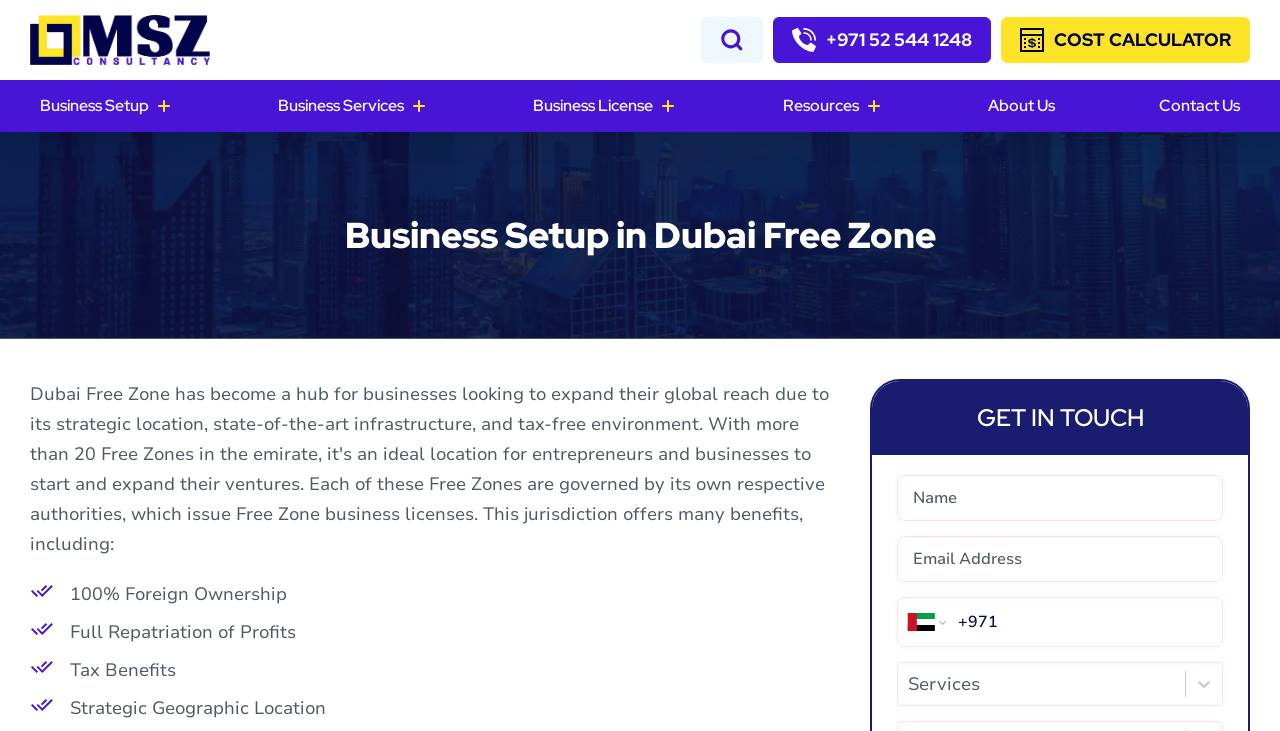Answer the following query concisely with a single word or phrase:
How many links are on the top of the webpage?

3